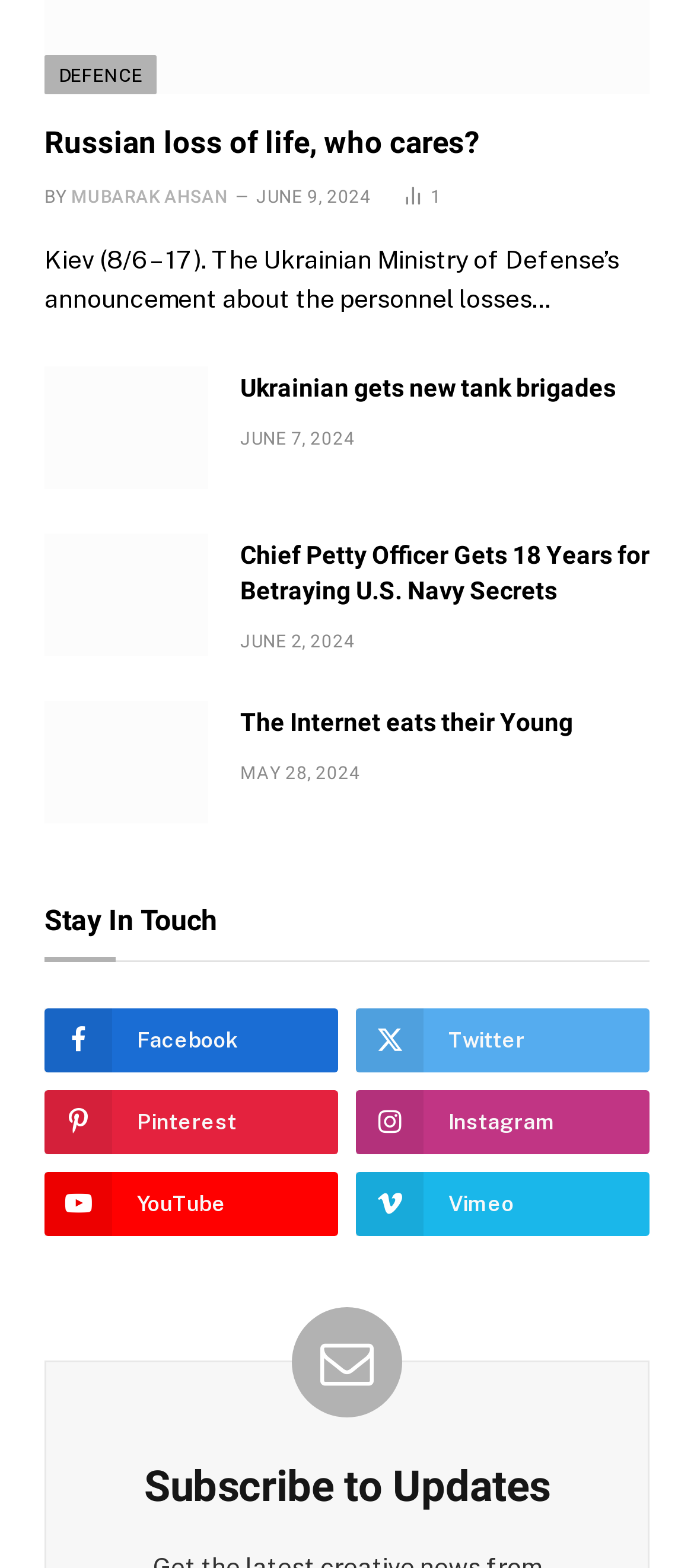What is the purpose of the section at the bottom of the webpage?
Look at the screenshot and give a one-word or phrase answer.

Subscribe to Updates